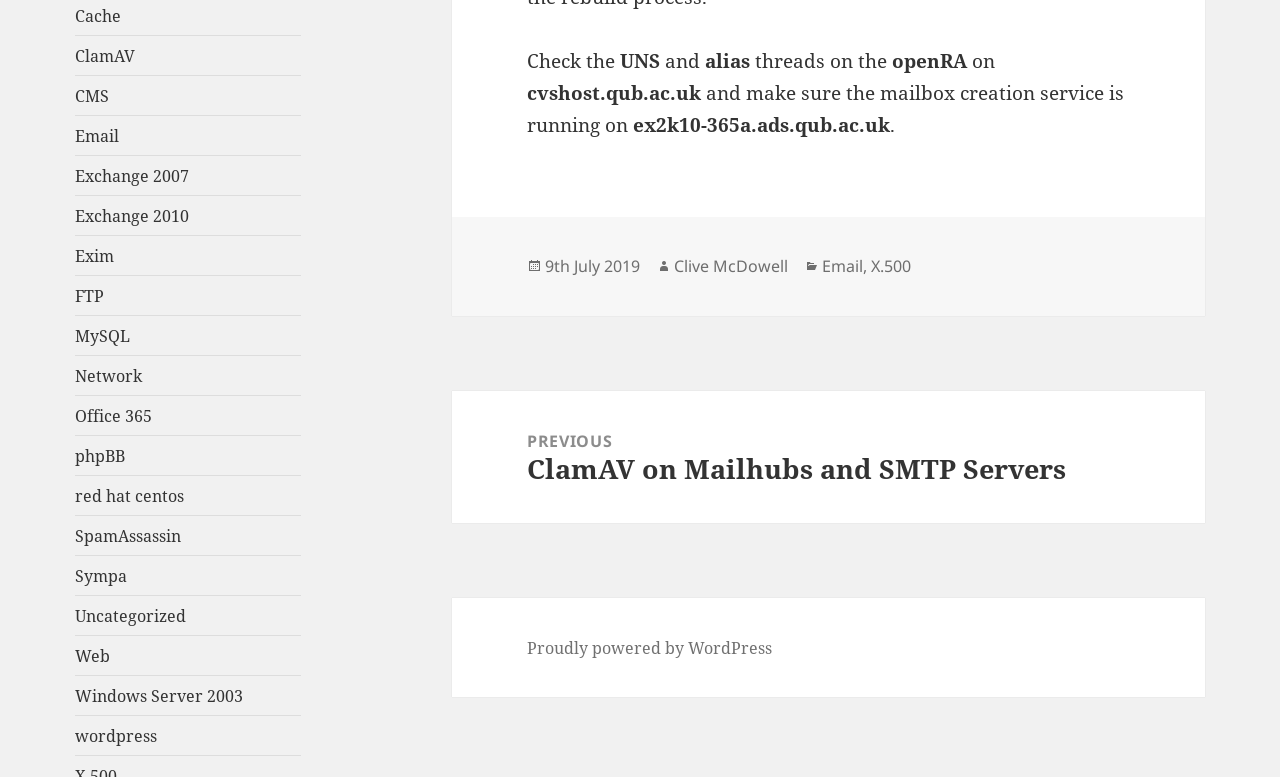Find and indicate the bounding box coordinates of the region you should select to follow the given instruction: "View the previous post".

[0.353, 0.504, 0.941, 0.673]